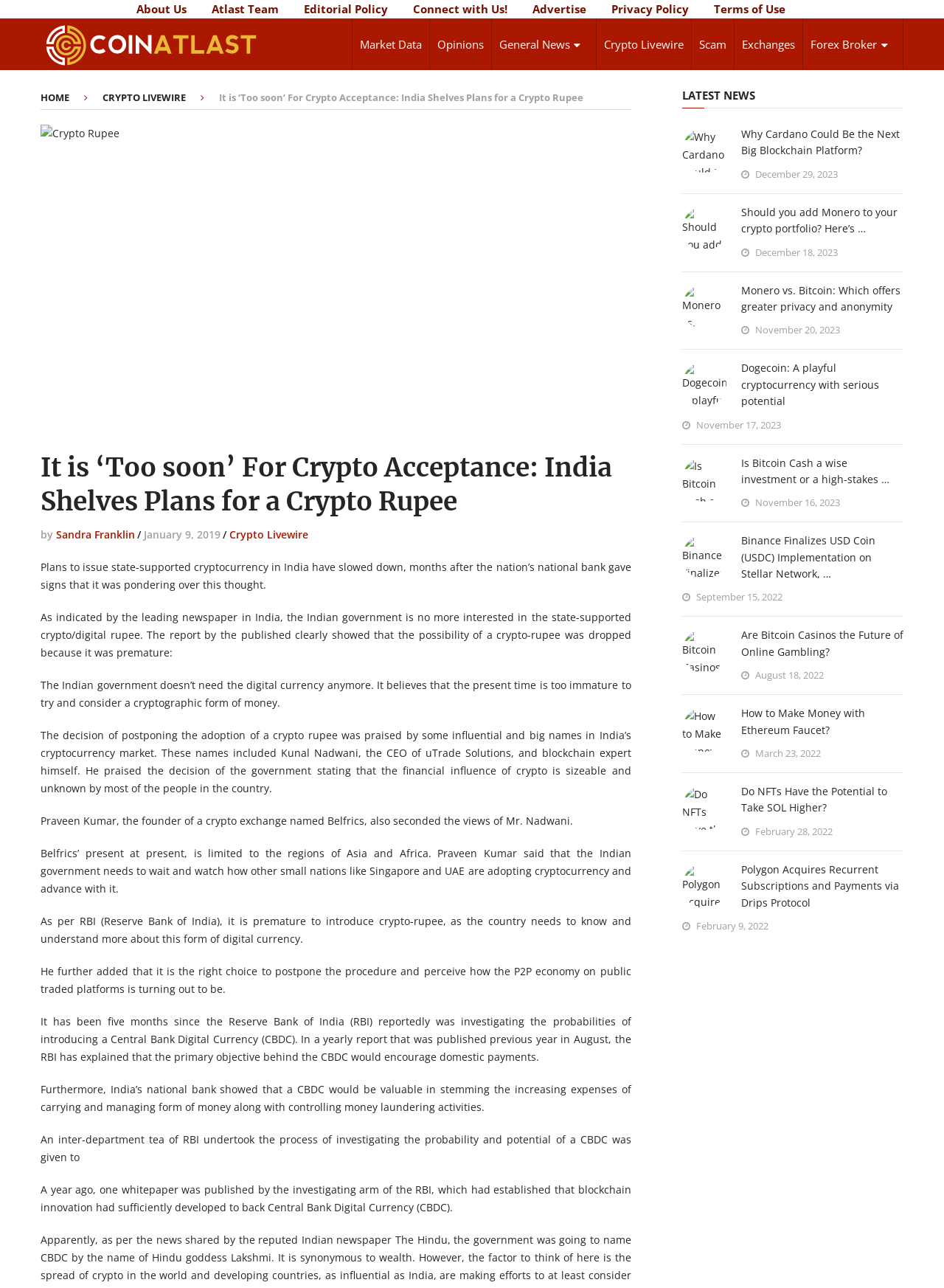Answer with a single word or phrase: 
What is the topic of the main article?

Crypto Rupee